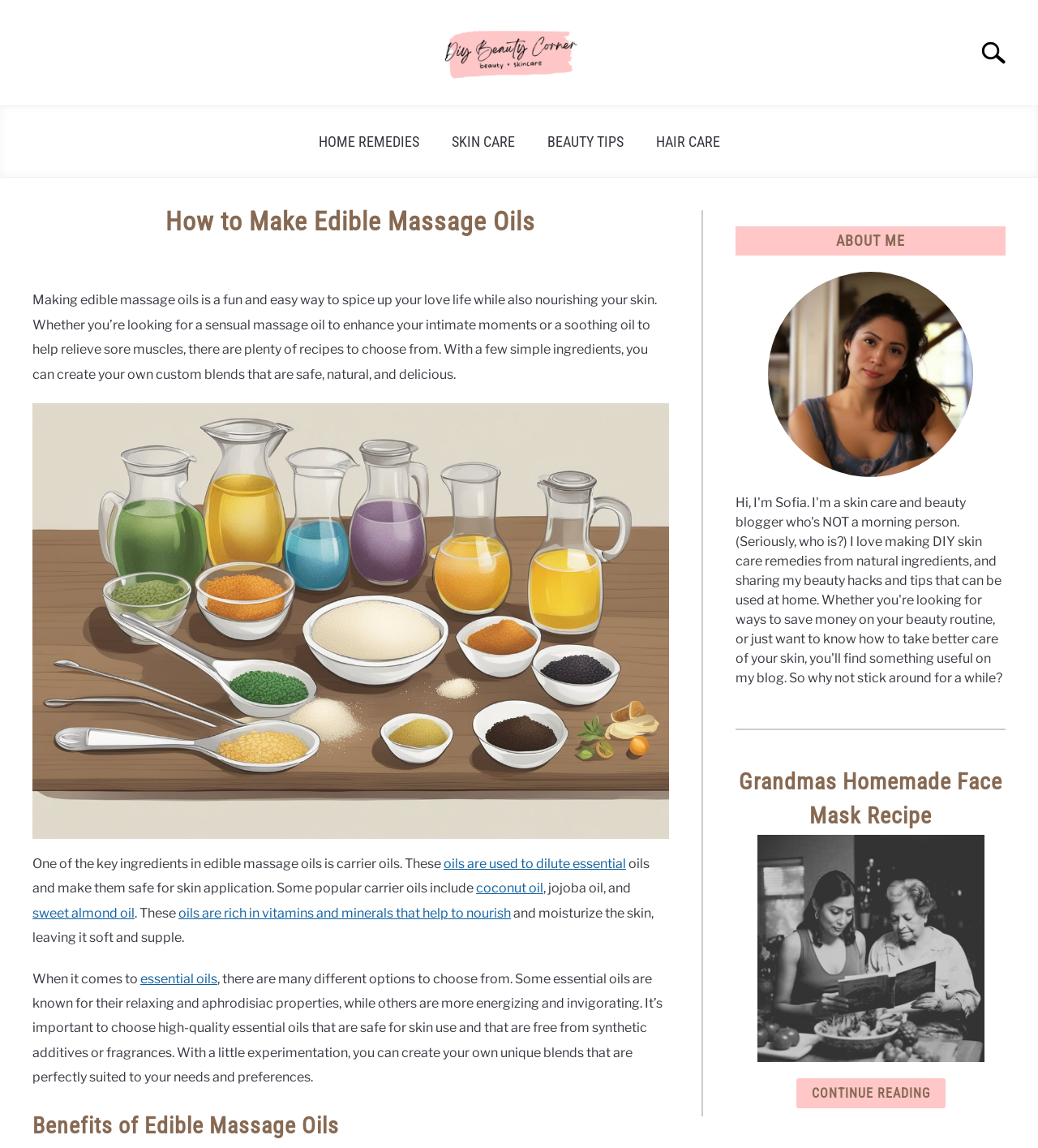Using the description: "essential oils", determine the UI element's bounding box coordinates. Ensure the coordinates are in the format of four float numbers between 0 and 1, i.e., [left, top, right, bottom].

[0.135, 0.846, 0.209, 0.859]